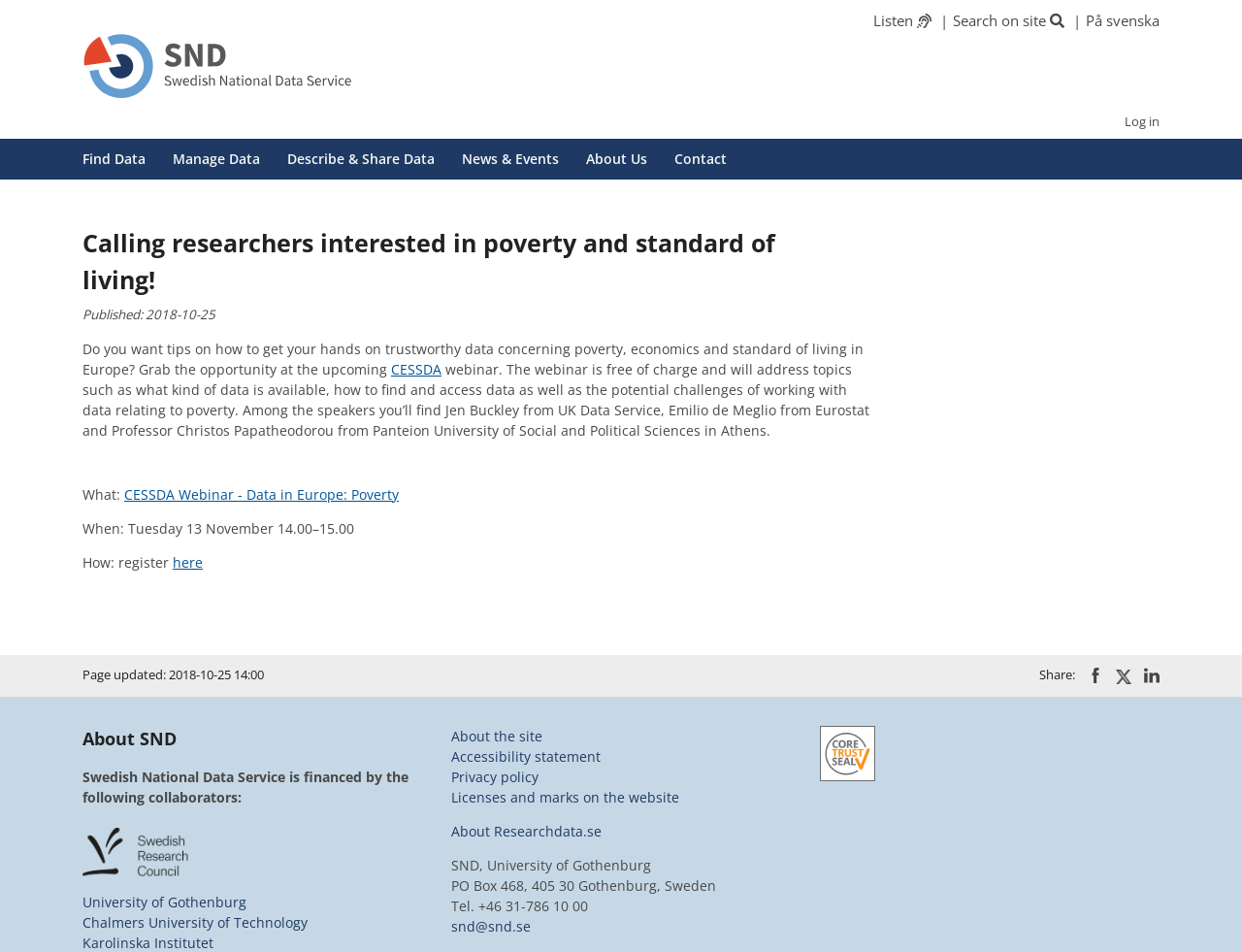Use a single word or phrase to answer the question: 
What is the topic of the upcoming webinar?

CESSDA Webinar - Data in Europe: Poverty